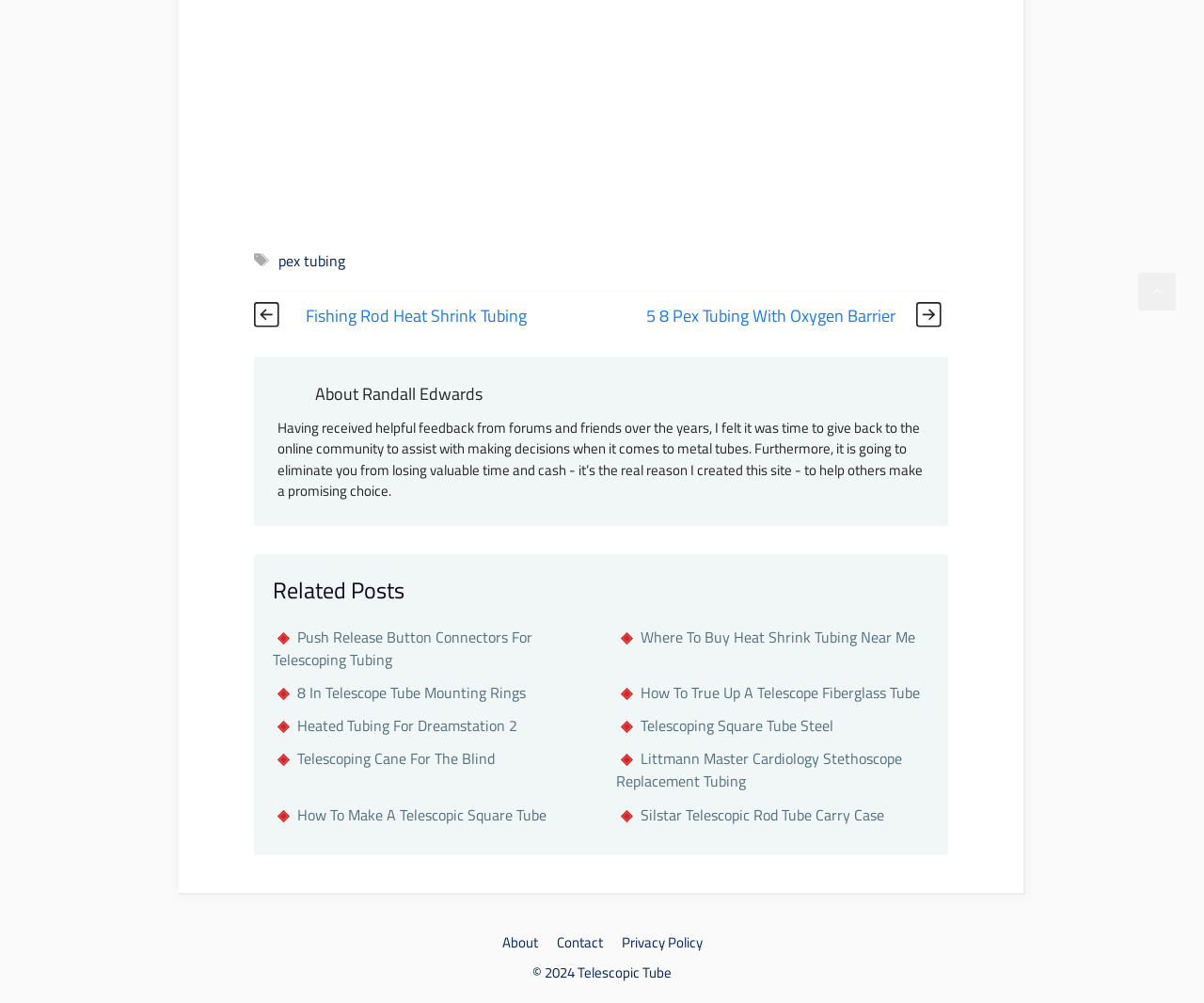Determine the bounding box coordinates of the clickable area required to perform the following instruction: "Read the 'Related Posts' section". The coordinates should be represented as four float numbers between 0 and 1: [left, top, right, bottom].

[0.227, 0.571, 0.336, 0.605]